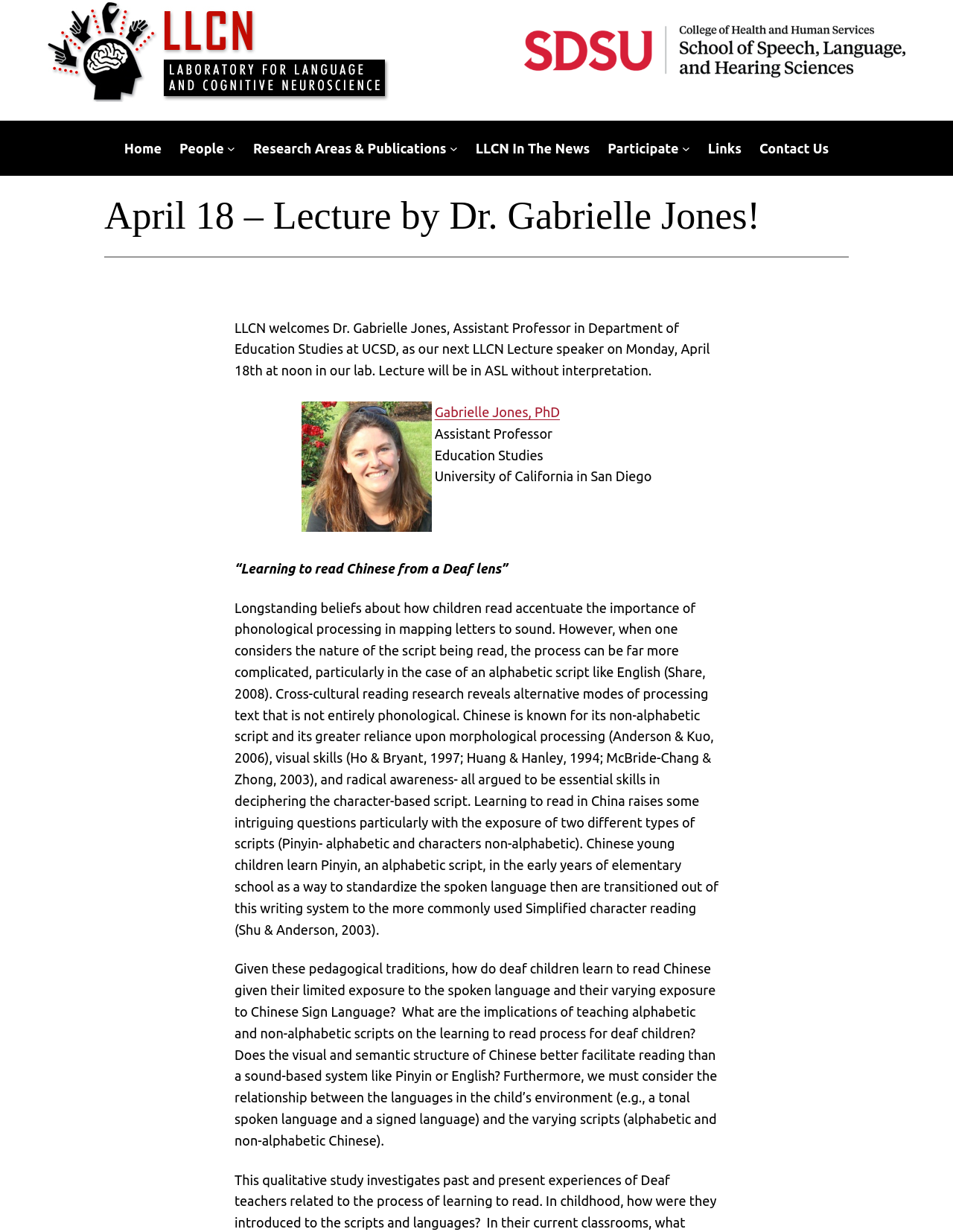Identify the bounding box for the given UI element using the description provided. Coordinates should be in the format (top-left x, top-left y, bottom-right x, bottom-right y) and must be between 0 and 1. Here is the description: Gabrielle Jones, PhD

[0.456, 0.328, 0.588, 0.34]